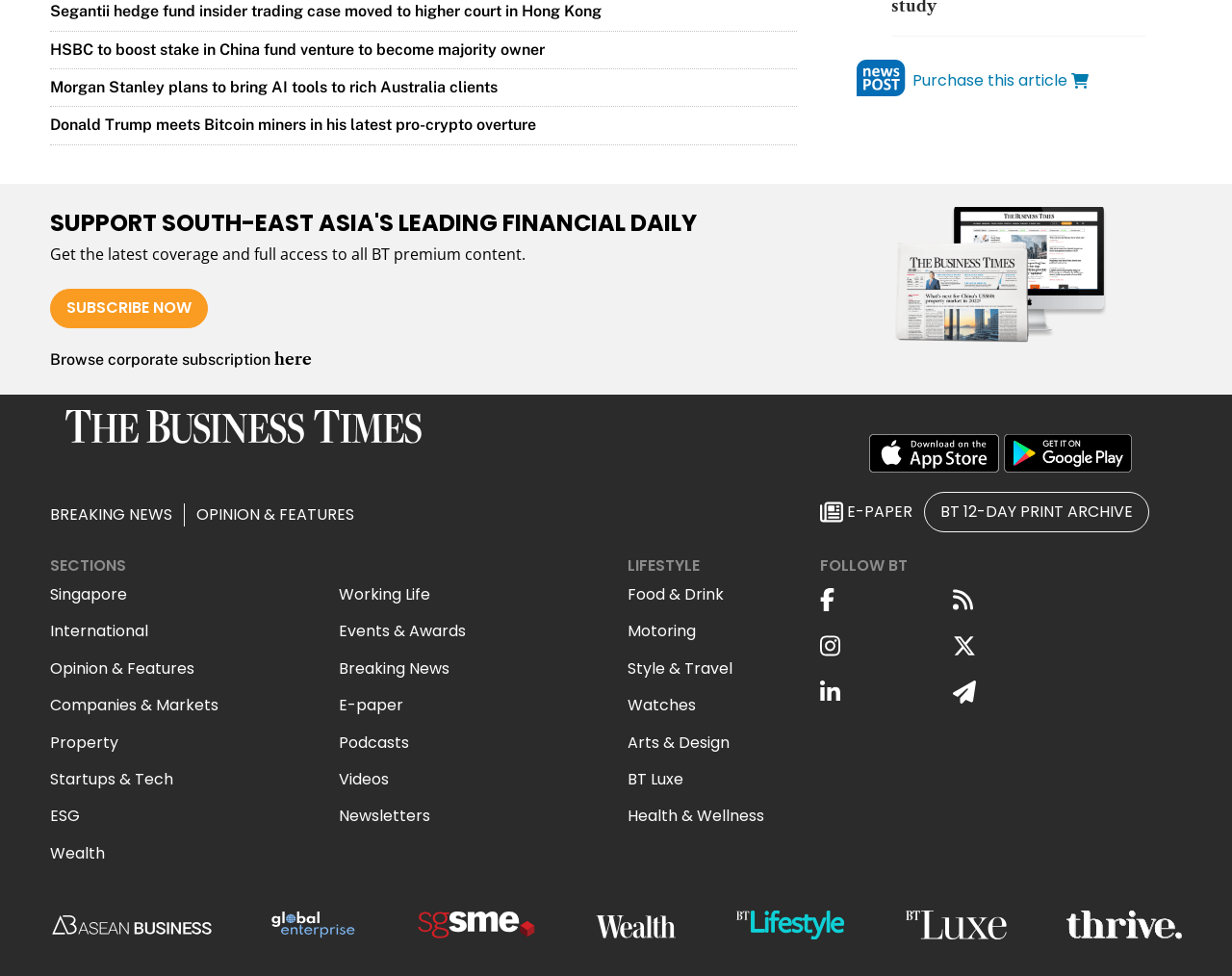Locate the bounding box coordinates for the element described below: "alt="Download on the Apple Store"". The coordinates must be four float values between 0 and 1, formatted as [left, top, right, bottom].

[0.705, 0.404, 0.811, 0.444]